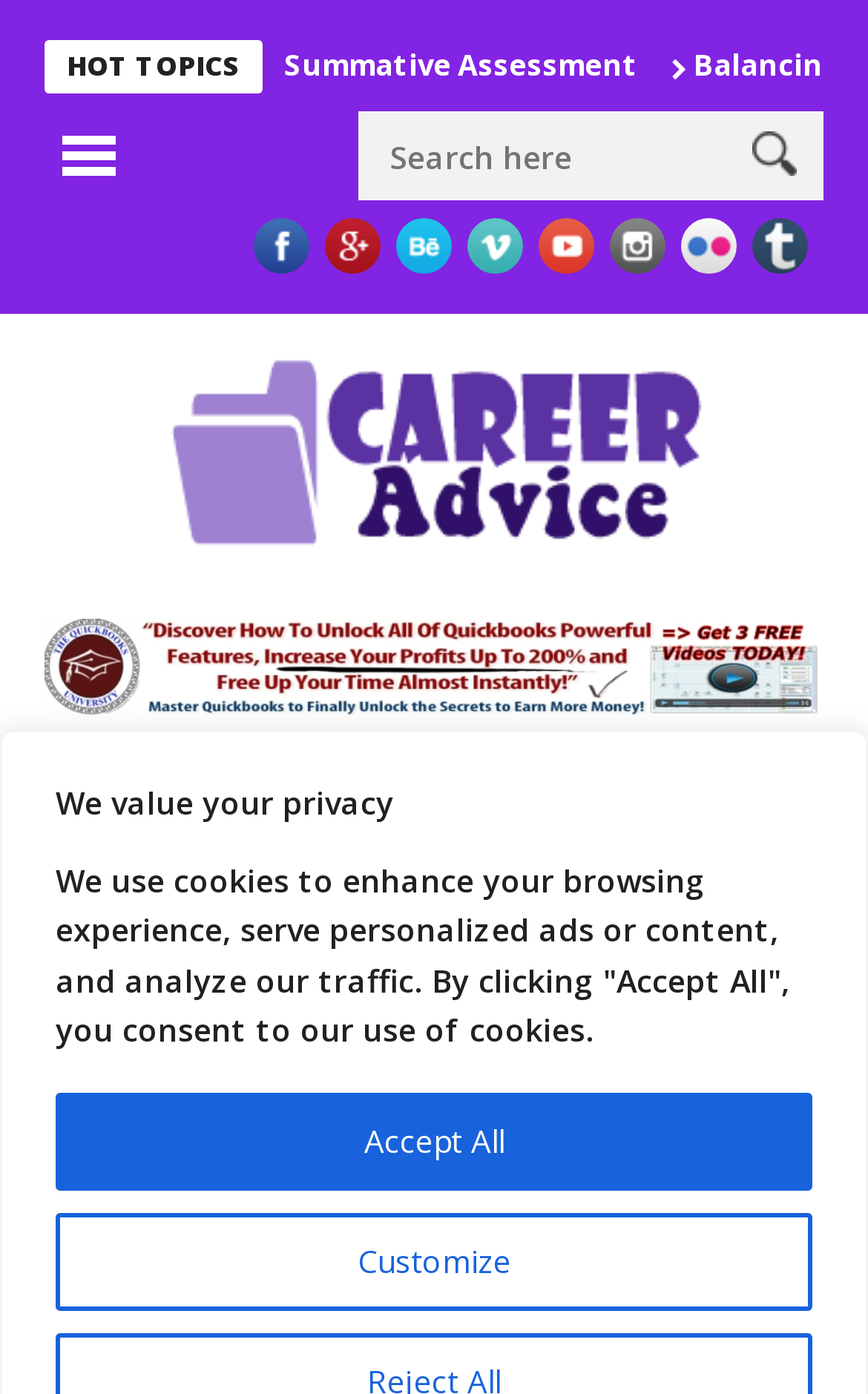Find the bounding box coordinates of the clickable area that will achieve the following instruction: "Click on Career Planning link".

[0.164, 0.562, 0.395, 0.59]